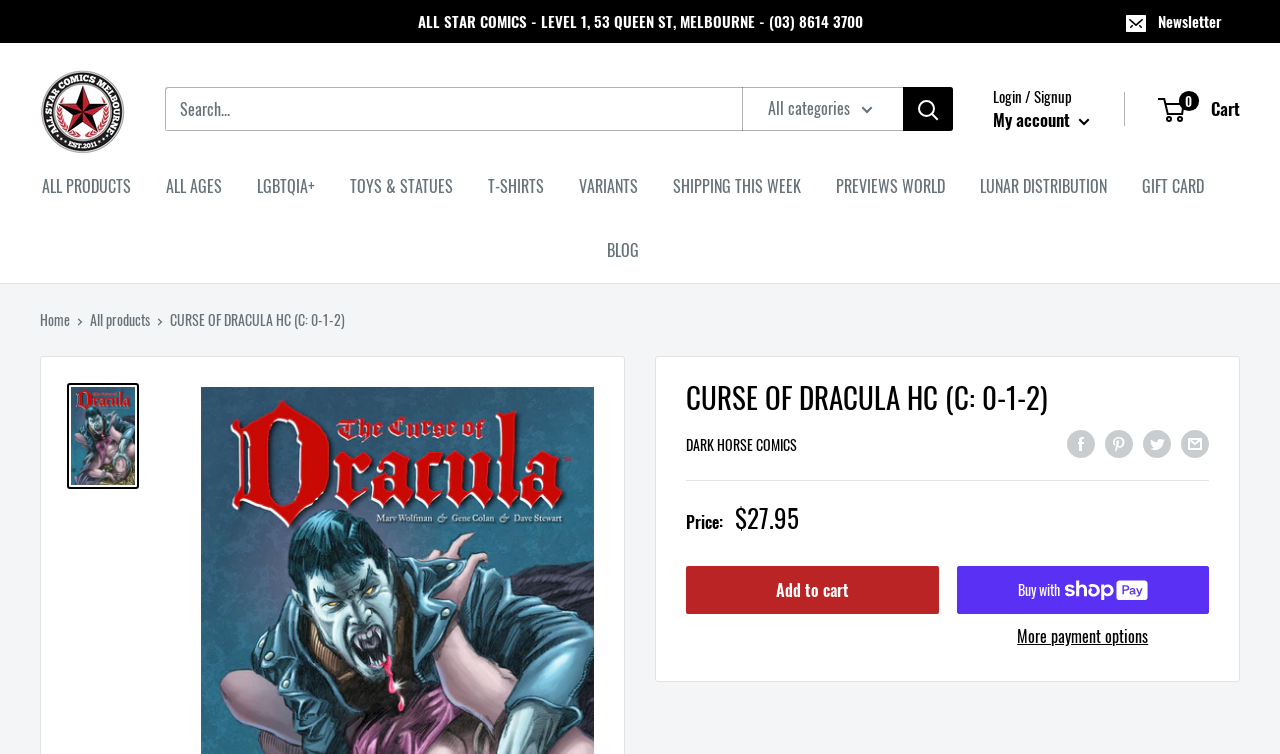Please locate the bounding box coordinates of the region I need to click to follow this instruction: "Visit the 'New homes' page".

None